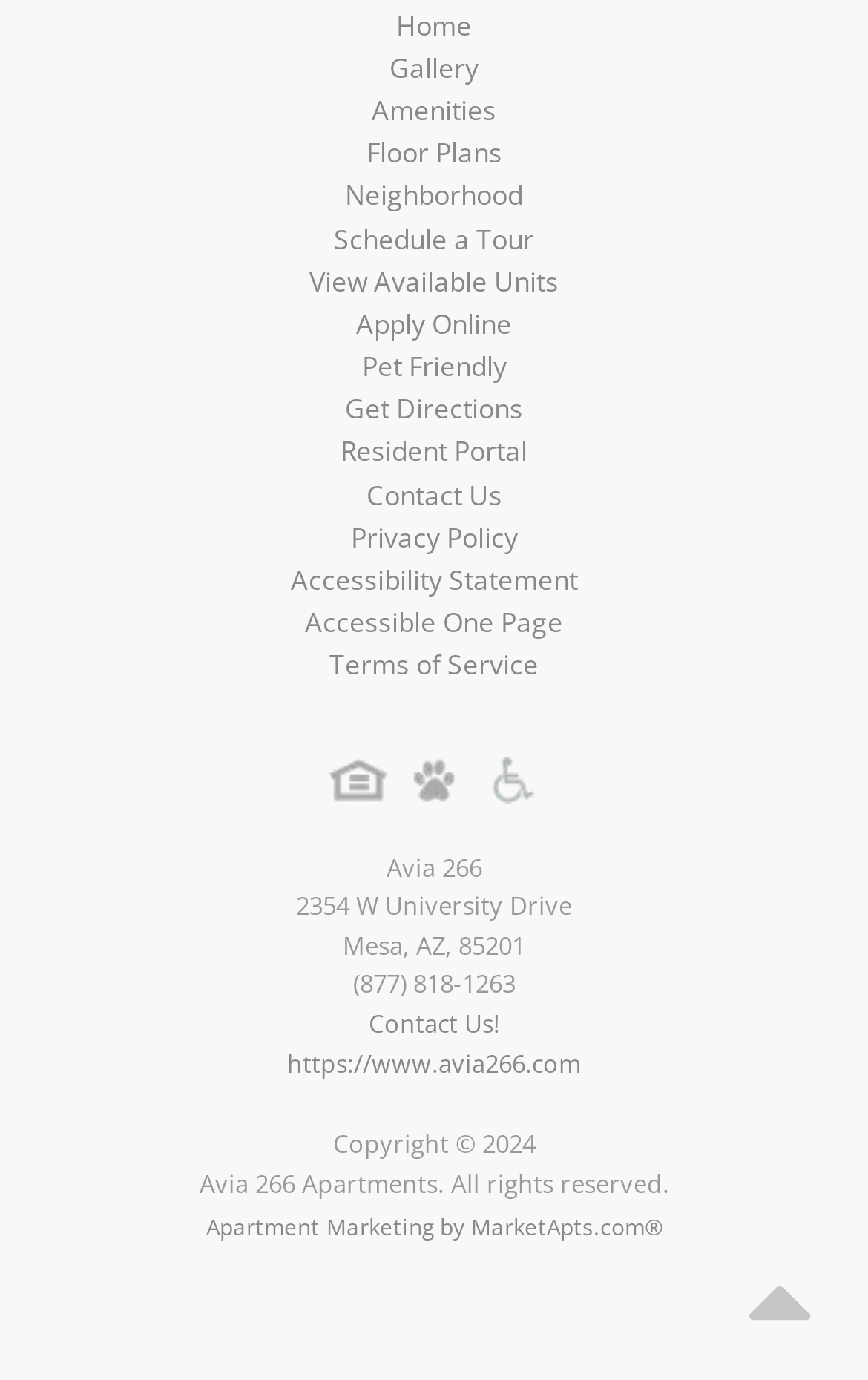What is the zip code of Avia 266 Apartments? From the image, respond with a single word or brief phrase.

85201